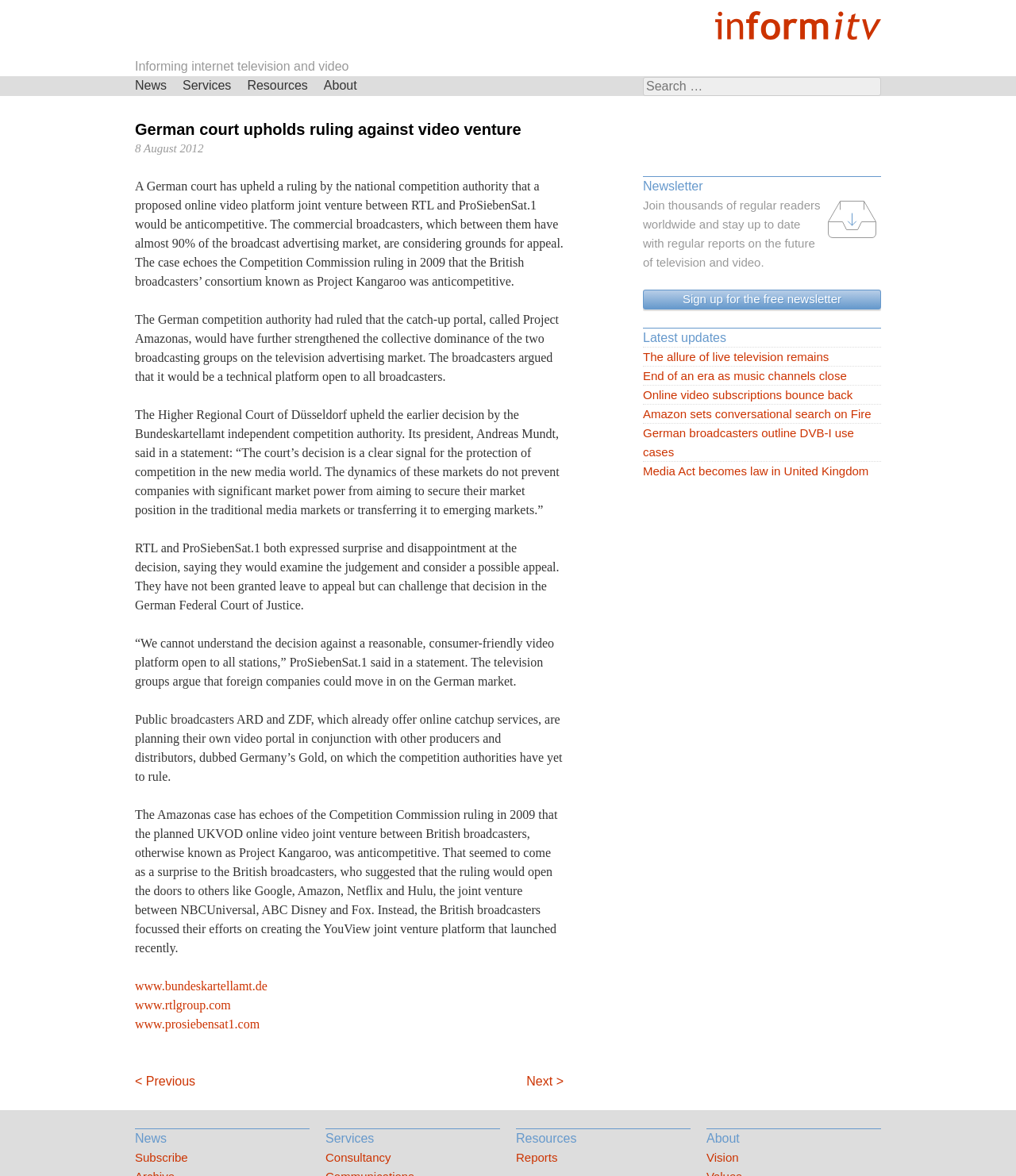Craft a detailed narrative of the webpage's structure and content.

The webpage is about informitv, a website focused on internet television and video. At the top, there is an image of the informitv logo, followed by a heading that reads "Informing internet television and video". Below this, there is a search bar with a label "Search for:" and a search box. 

To the left of the search bar, there are five links: "Skip navigation", "News", "Services", "Resources", and "About". The main content of the webpage is an article about a German court upholding a ruling against a video venture. The article has a heading "German court upholds ruling against video venture" and is dated "8 August 2012". 

The article discusses how a German court has ruled that a proposed online video platform joint venture between RTL and ProSiebenSat.1 would be anticompetitive. The article provides details about the ruling, including quotes from the president of the Bundeskartellamt, and reactions from RTL and ProSiebenSat.1. 

Below the article, there are three links to related websites: www.bundeskartellamt.de, www.rtlgroup.com, and www.prosiebensat1.com. 

To the right of the article, there is a section with a heading "Navigation" that has links to previous and next pages. Below this, there is a section with a heading "Newsletter" that invites readers to sign up for a free newsletter. 

Further down, there is a section with a heading "Latest updates" that lists several news articles with links to each article. At the very bottom of the webpage, there are four headings: "News", "Services", "Resources", and "About", each with a link to a related page.